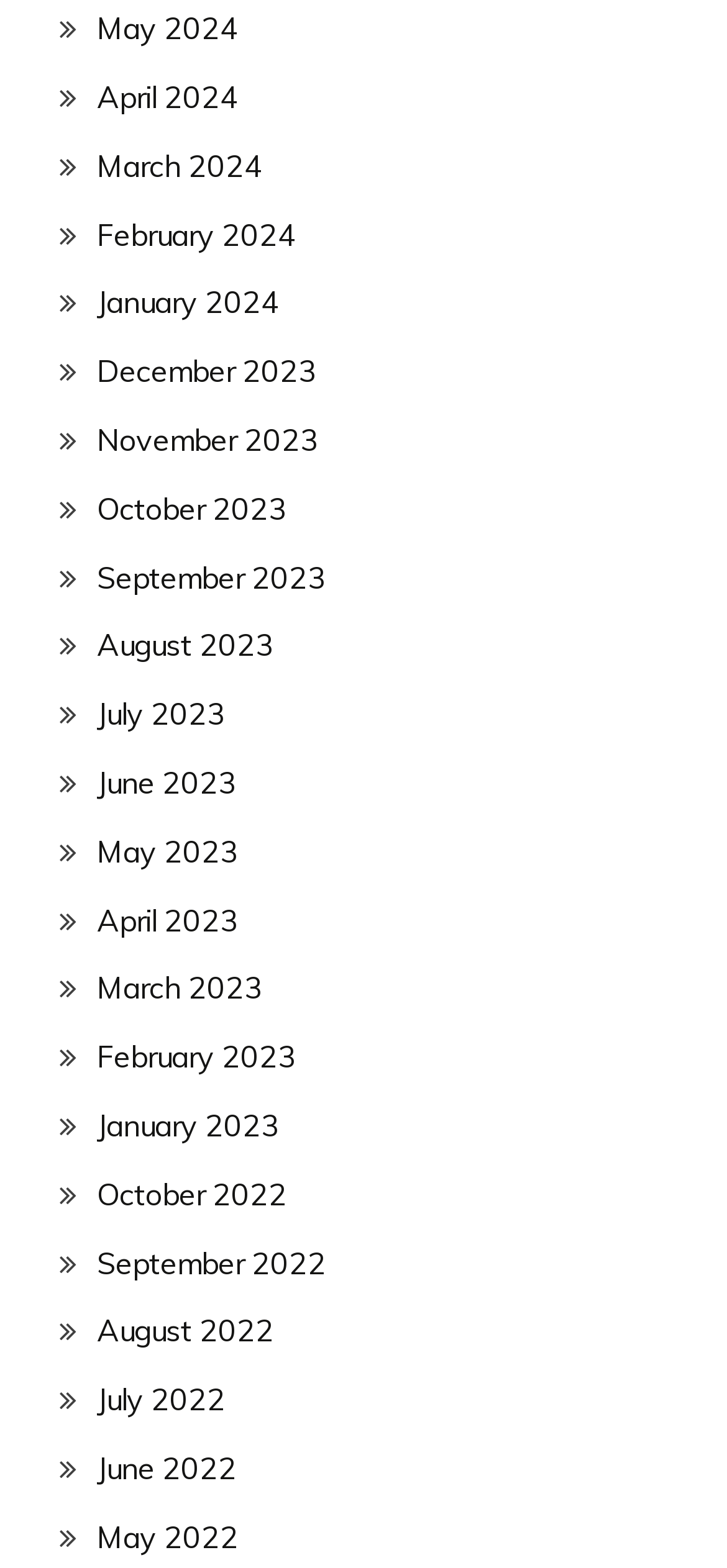Determine the bounding box coordinates of the clickable region to execute the instruction: "access January 2024". The coordinates should be four float numbers between 0 and 1, denoted as [left, top, right, bottom].

[0.133, 0.181, 0.385, 0.205]